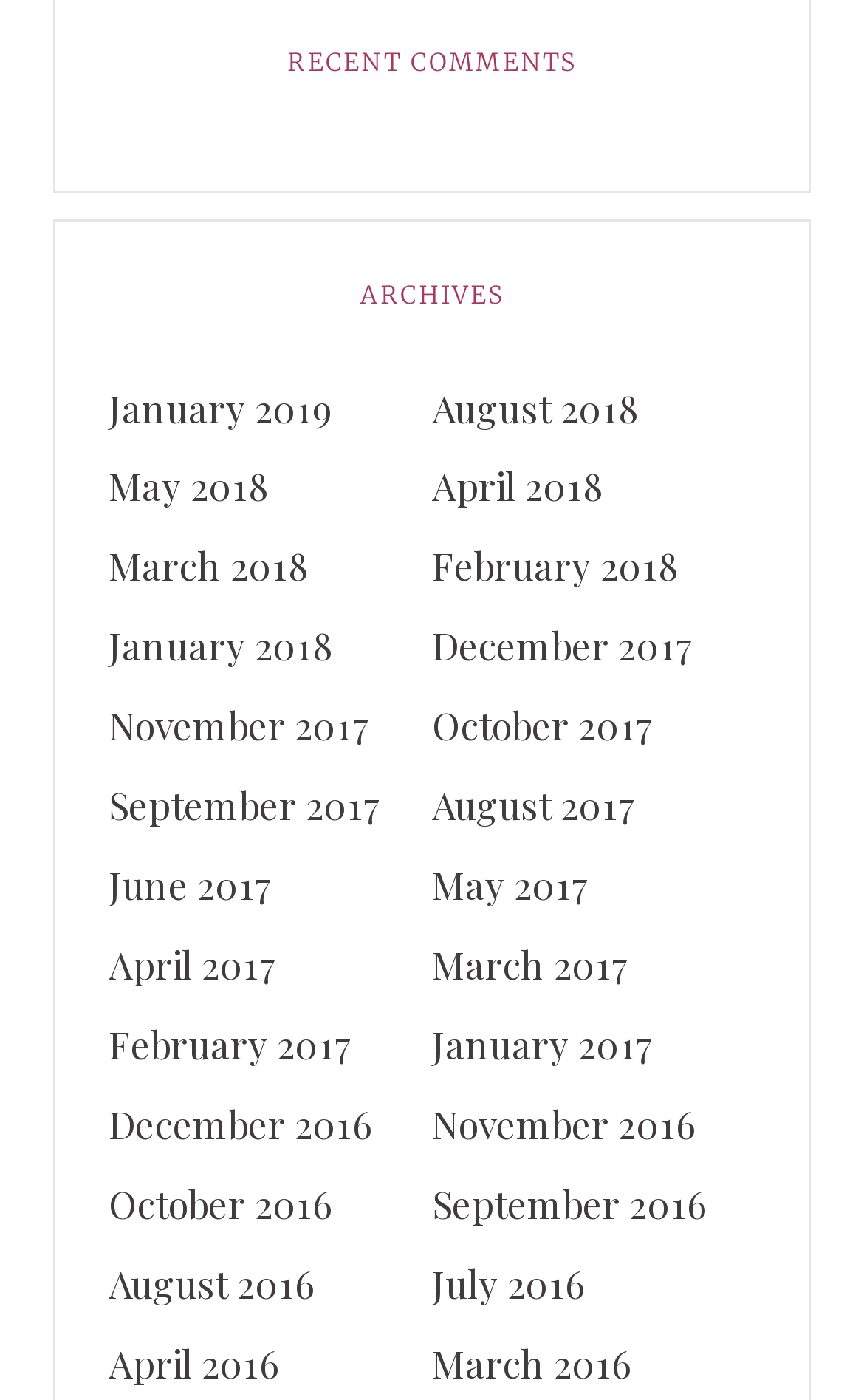Please determine the bounding box coordinates of the element to click in order to execute the following instruction: "Click on the 'Uncategorized' link". The coordinates should be four float numbers between 0 and 1, specified as [left, top, right, bottom].

[0.126, 0.049, 0.418, 0.106]